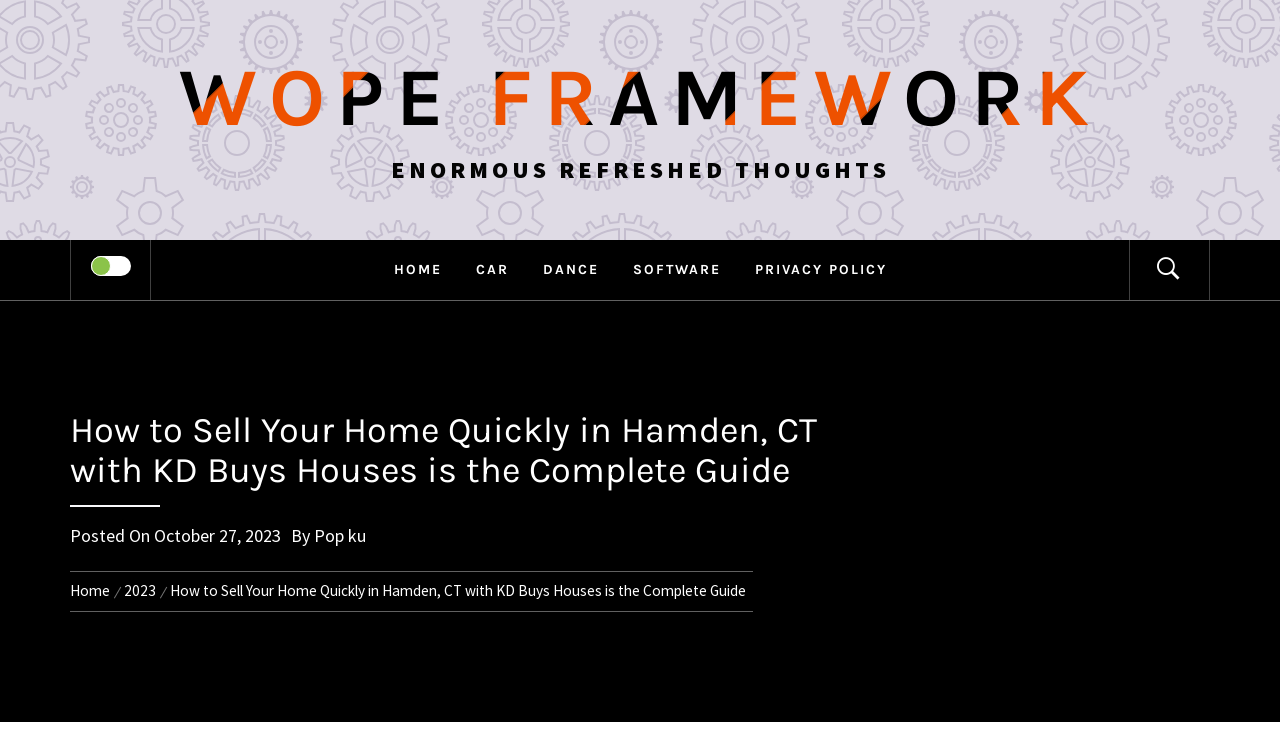Please determine the bounding box coordinates for the element with the description: "car".

[0.36, 0.325, 0.409, 0.407]